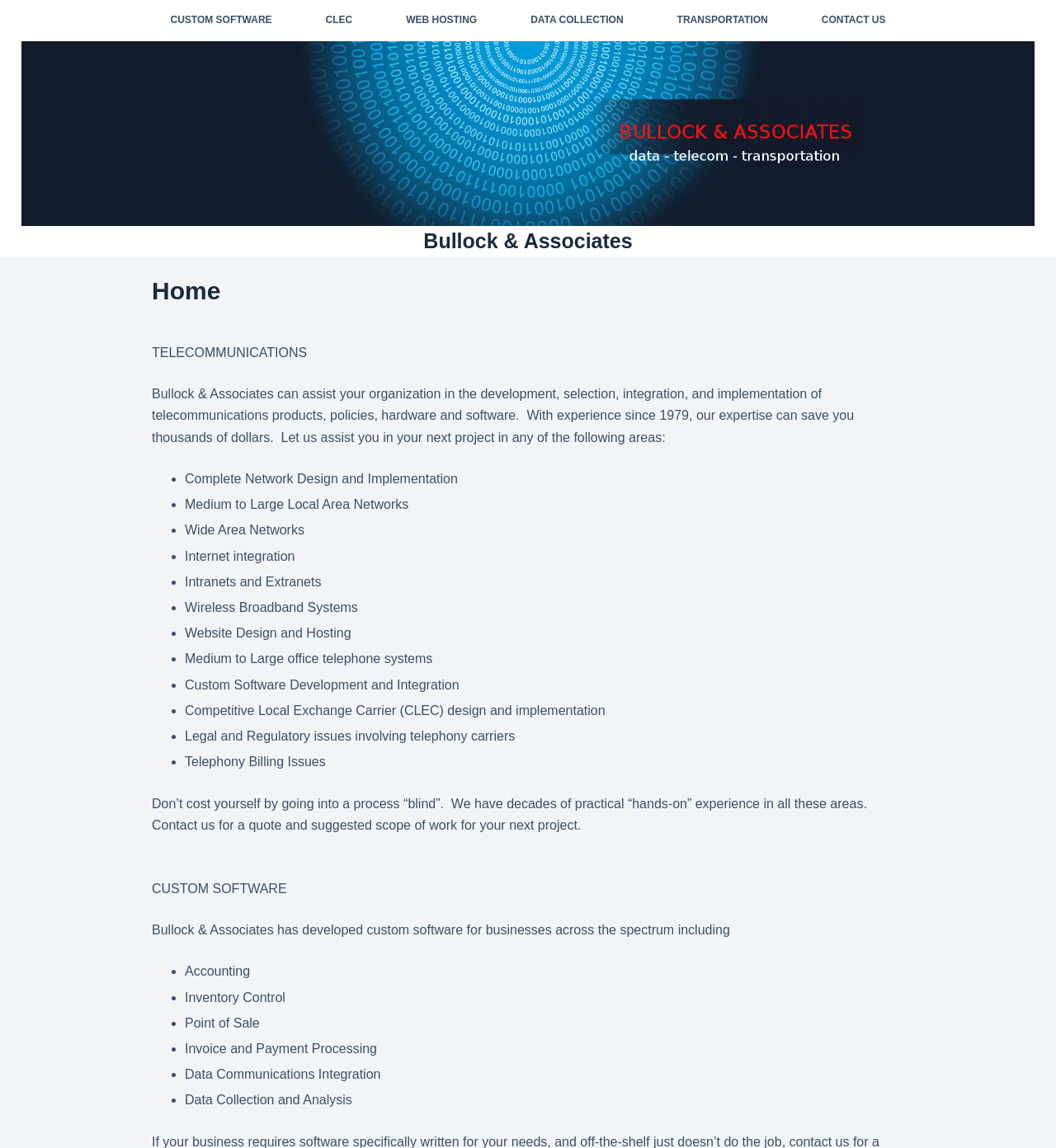Locate the bounding box coordinates of the item that should be clicked to fulfill the instruction: "Click on CONTACT US".

[0.768, 0.0, 0.848, 0.036]